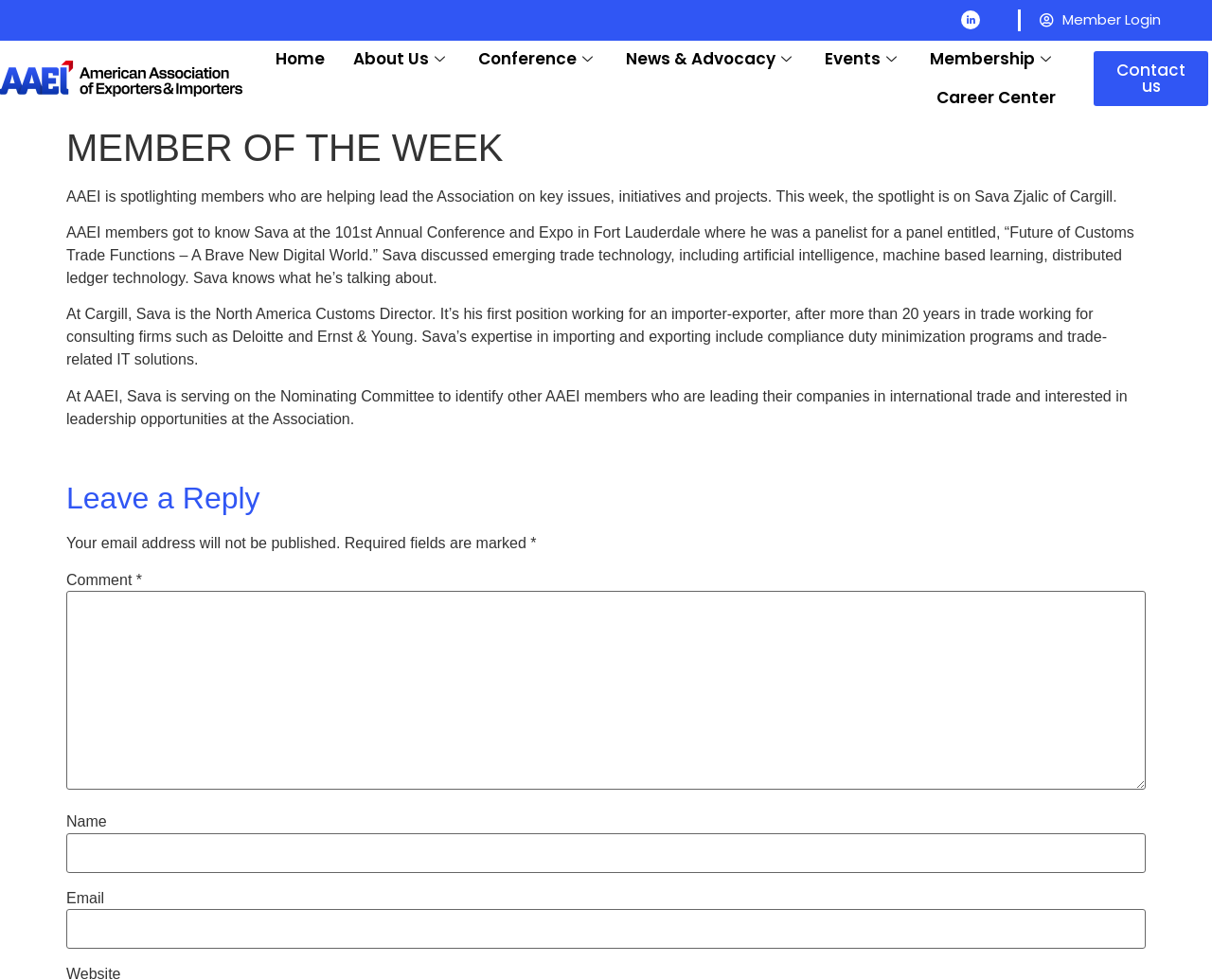Please locate the bounding box coordinates of the element that needs to be clicked to achieve the following instruction: "Click on the Linkedin-in link". The coordinates should be four float numbers between 0 and 1, i.e., [left, top, right, bottom].

[0.793, 0.011, 0.809, 0.03]